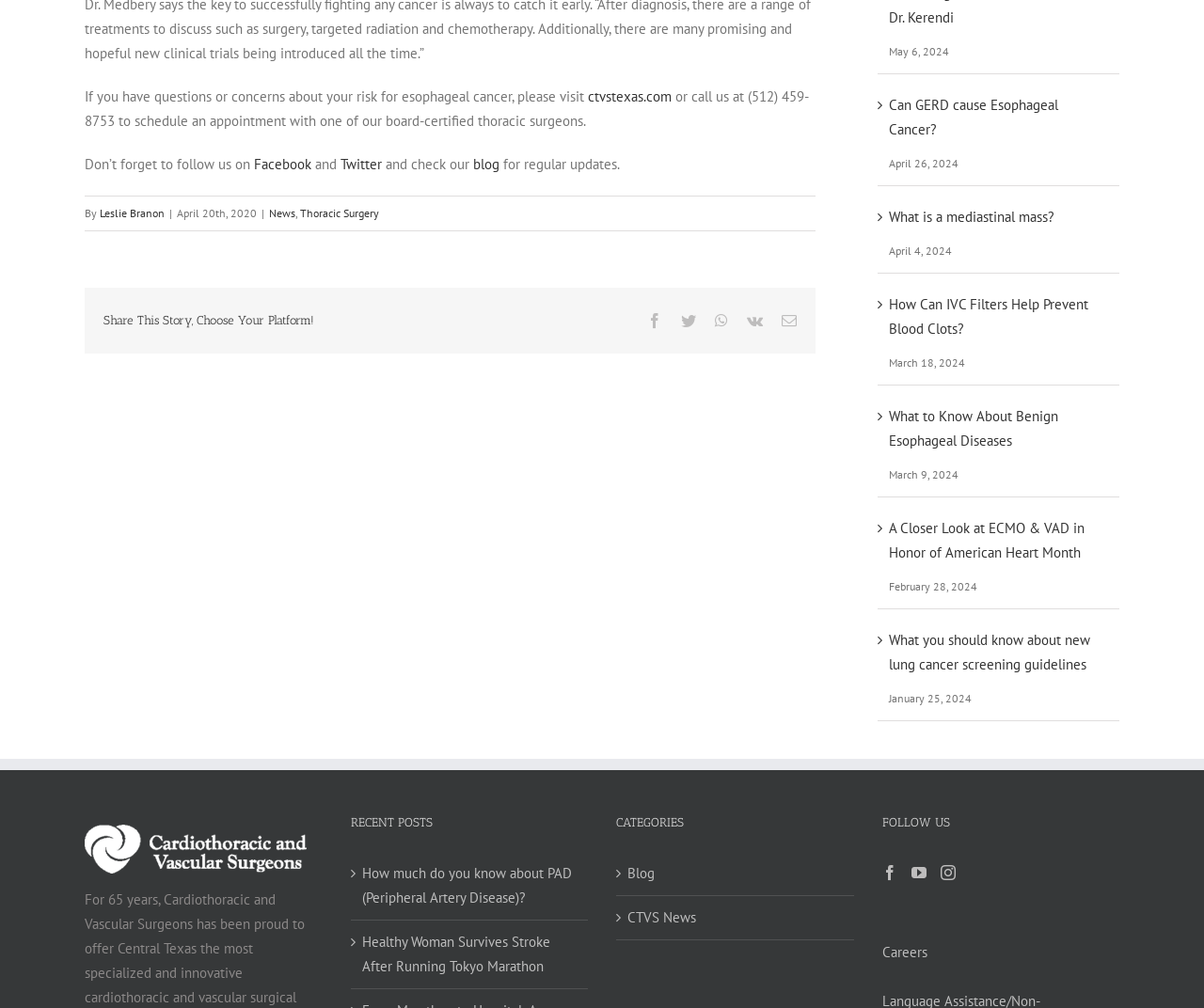Determine the bounding box coordinates of the element that should be clicked to execute the following command: "visit the CTVS website".

[0.485, 0.087, 0.558, 0.104]